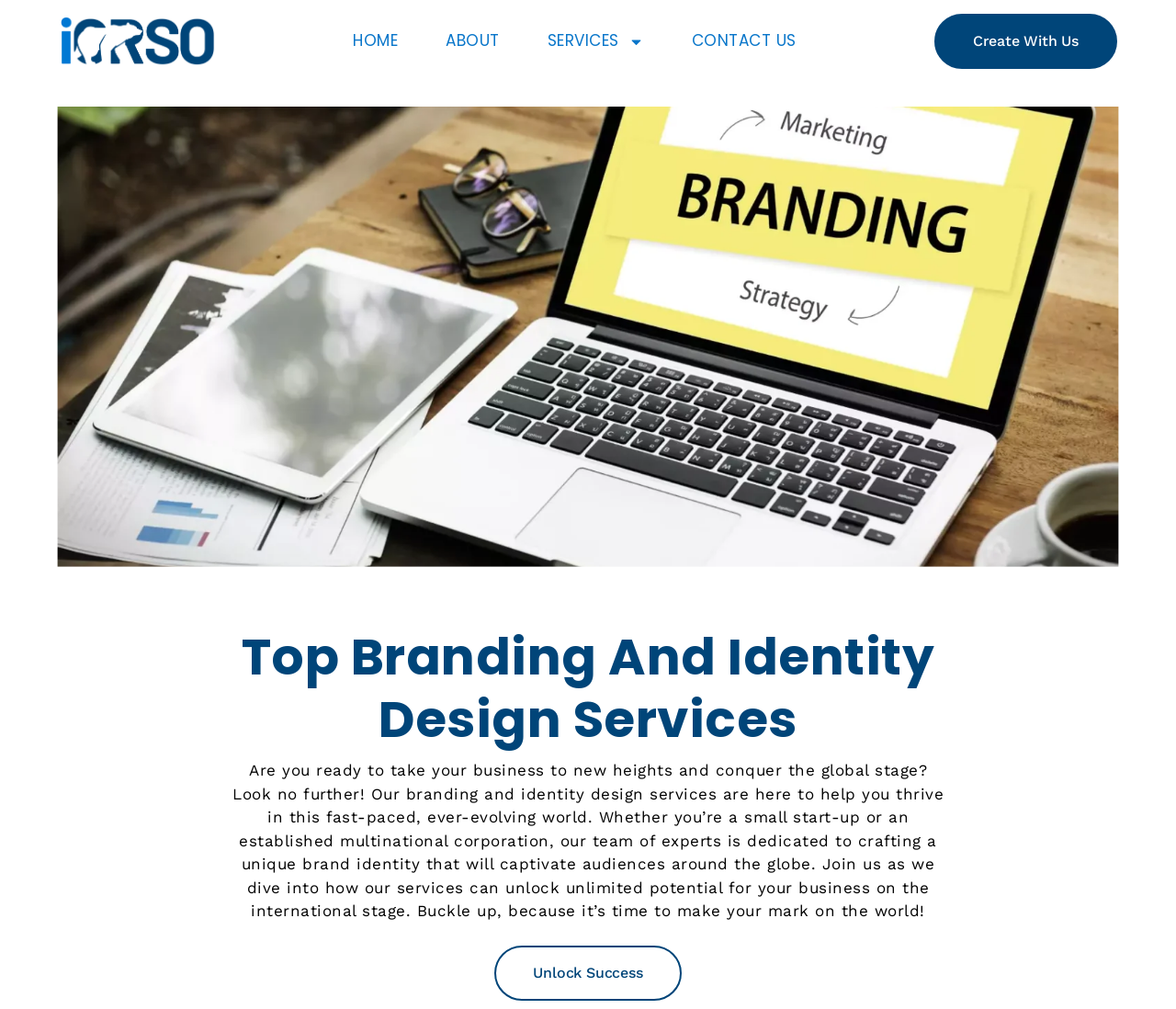What is the topic of the branding and identity design services?
Using the image as a reference, give a one-word or short phrase answer.

business